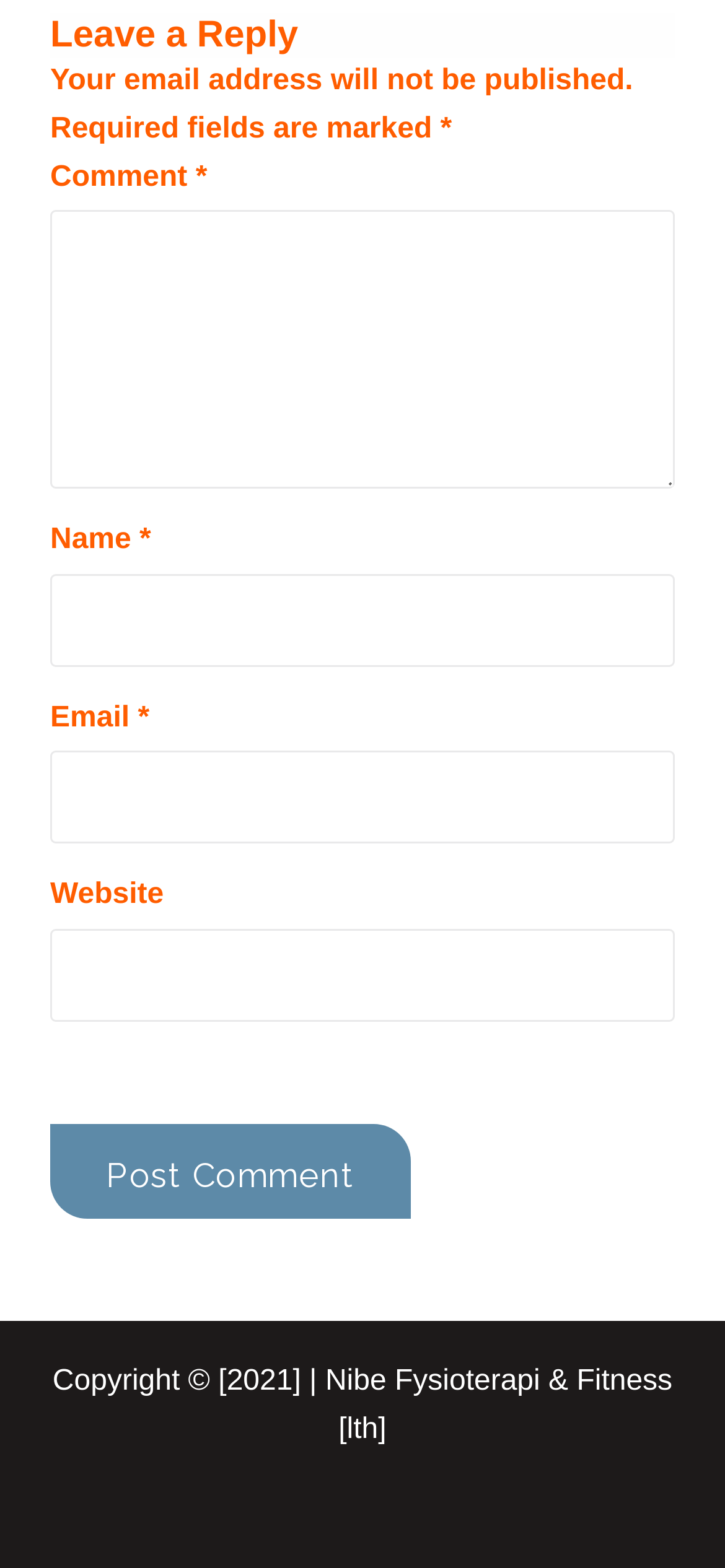What is the purpose of the comment section?
Using the information presented in the image, please offer a detailed response to the question.

The purpose of the comment section can be inferred from the heading 'Leave a Reply' at the top of the section, which suggests that users can leave a comment or reply to a post.